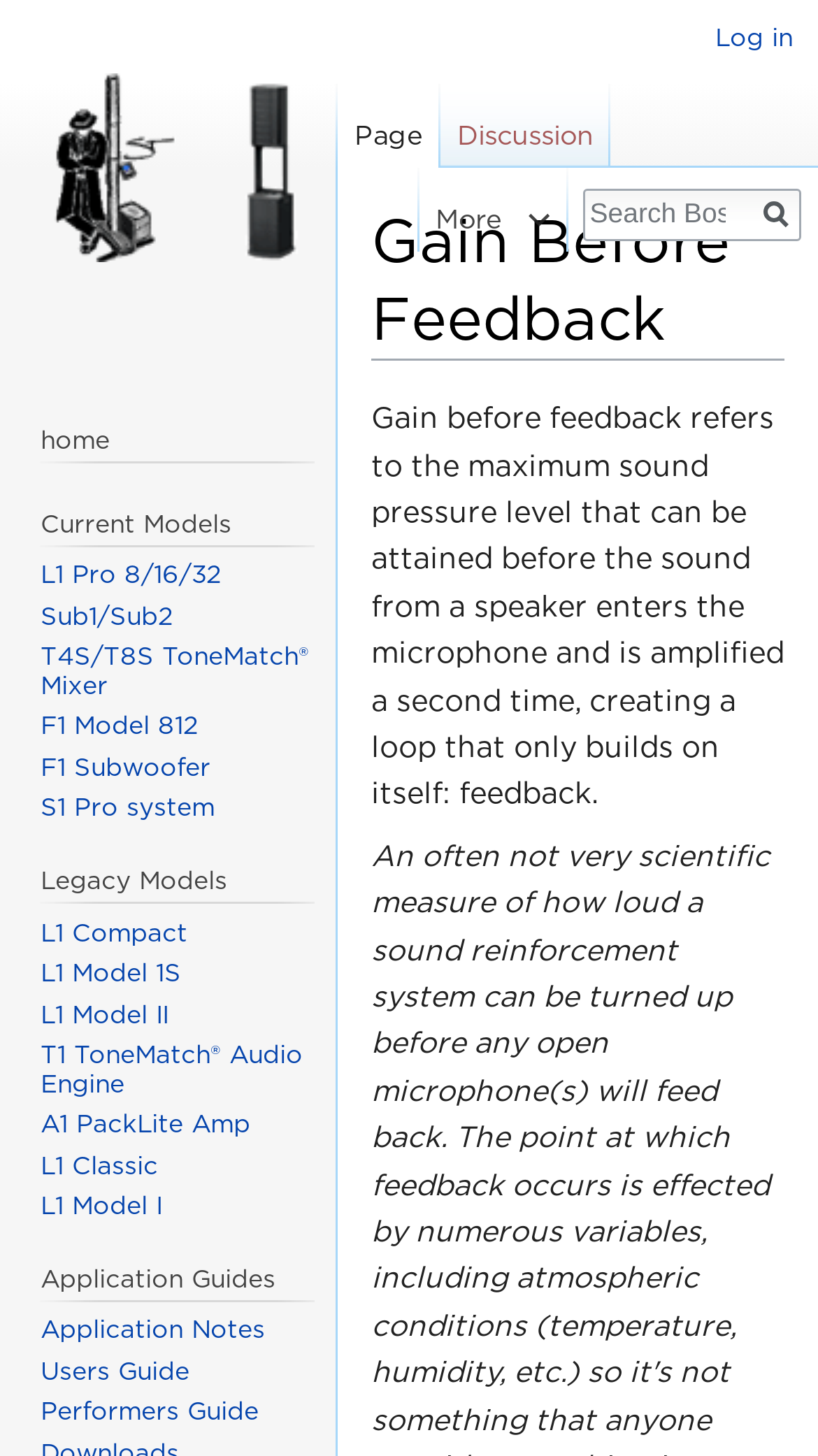Identify the first-level heading on the webpage and generate its text content.

Gain Before Feedback